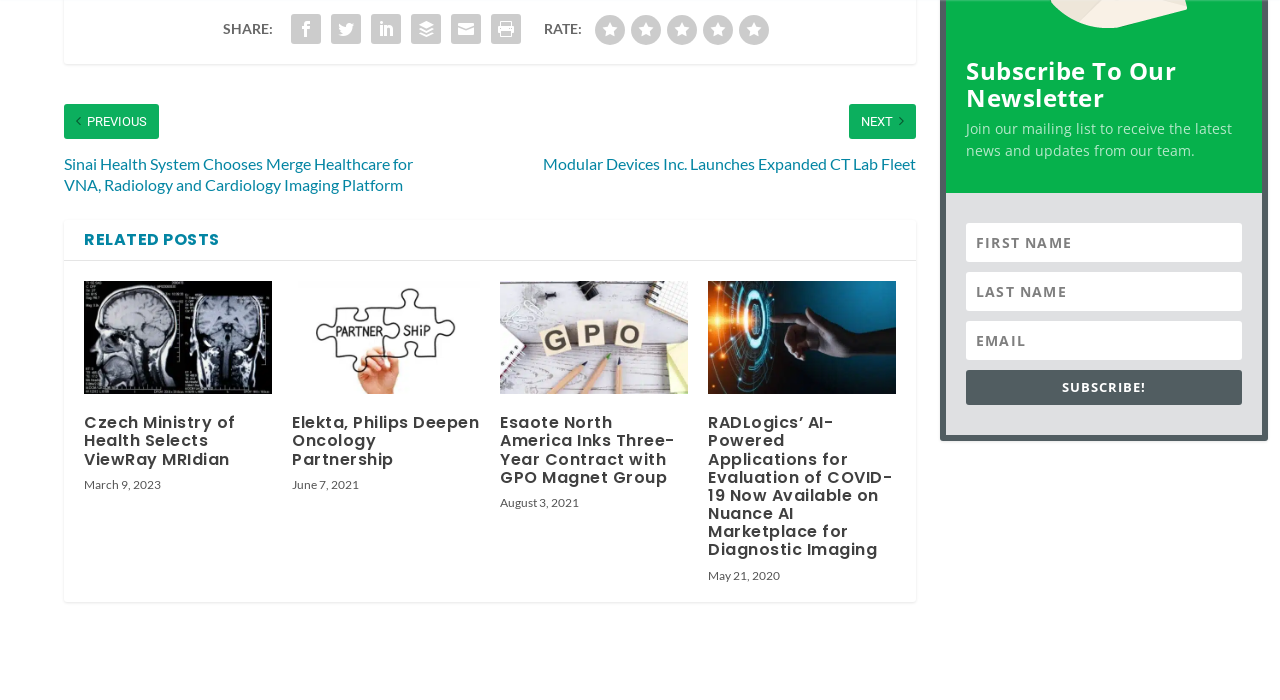Locate the bounding box coordinates of the element to click to perform the following action: 'Rate with 1 star'. The coordinates should be given as four float values between 0 and 1, in the form of [left, top, right, bottom].

[0.465, 0.002, 0.488, 0.045]